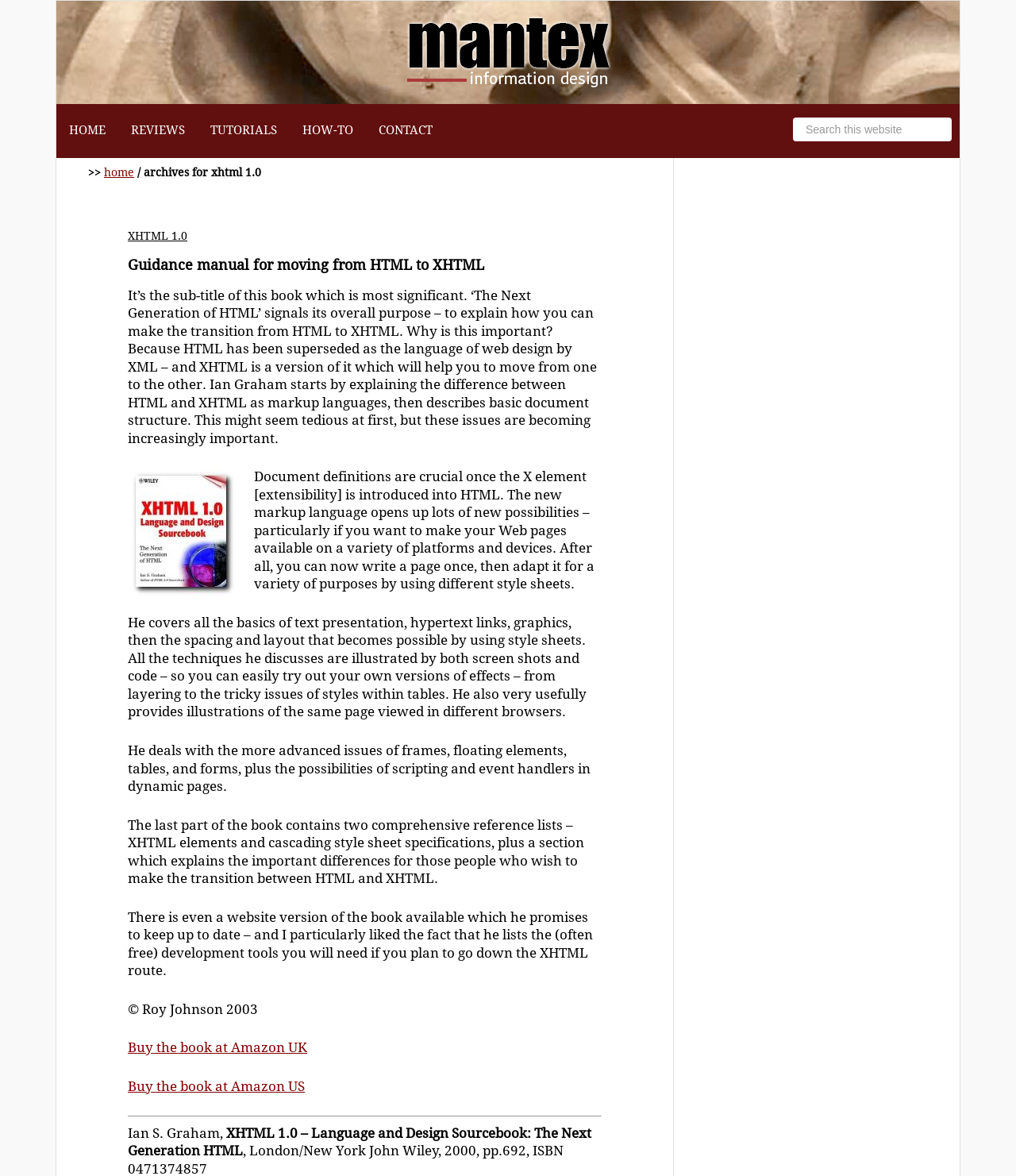Please identify the bounding box coordinates of the element's region that I should click in order to complete the following instruction: "Go to HOME page". The bounding box coordinates consist of four float numbers between 0 and 1, i.e., [left, top, right, bottom].

[0.055, 0.088, 0.116, 0.134]